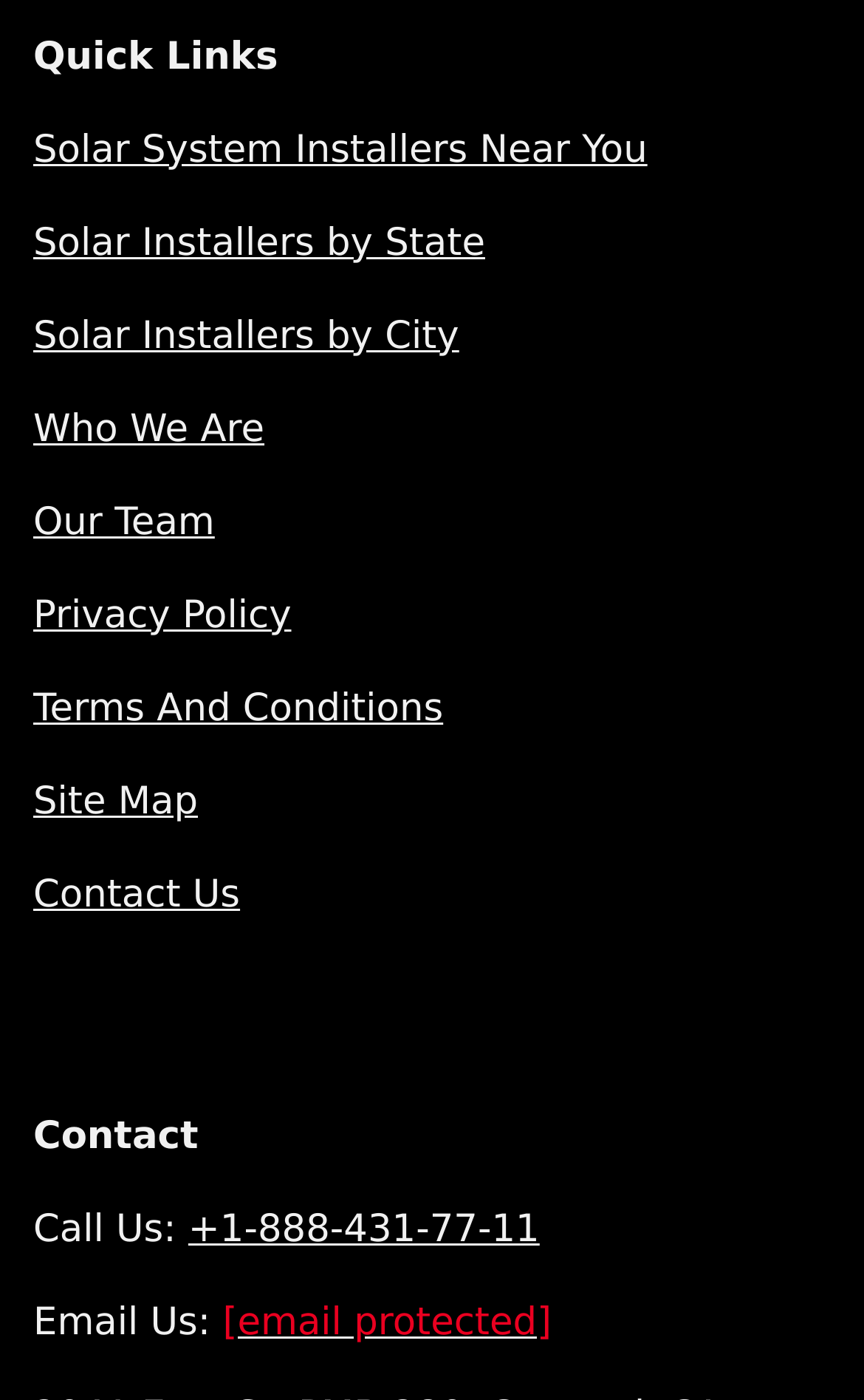Please provide a short answer using a single word or phrase for the question:
What is the phone number to call?

+1-888-431-77-11